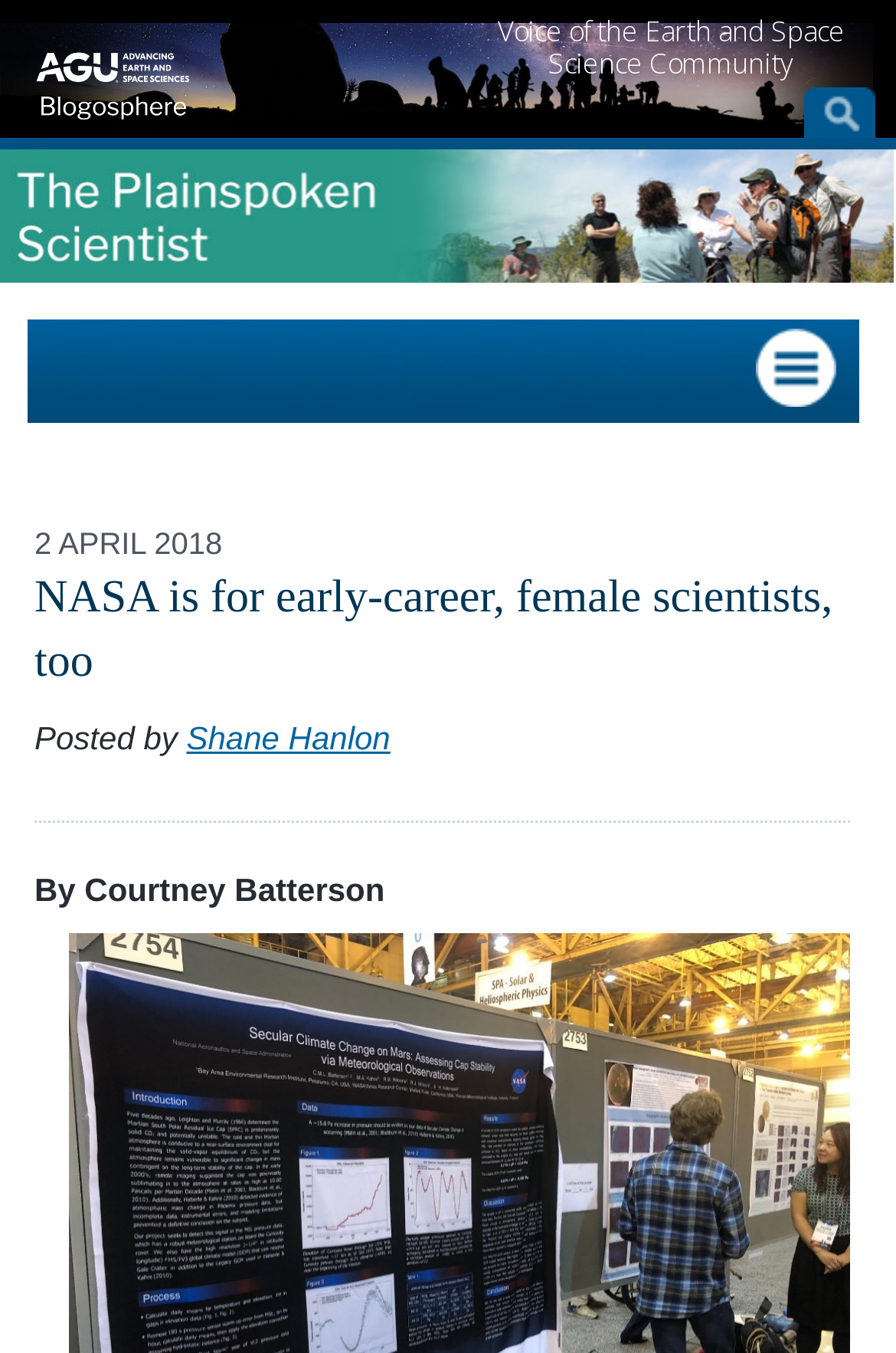What is the date of the post?
Provide a thorough and detailed answer to the question.

I found the date by looking at the StaticText element with the text '2 APRIL 2018' at coordinates [0.038, 0.39, 0.248, 0.415]. This element is a child of the heading element with the text 'NASA is for early-career, female scientists, too'.